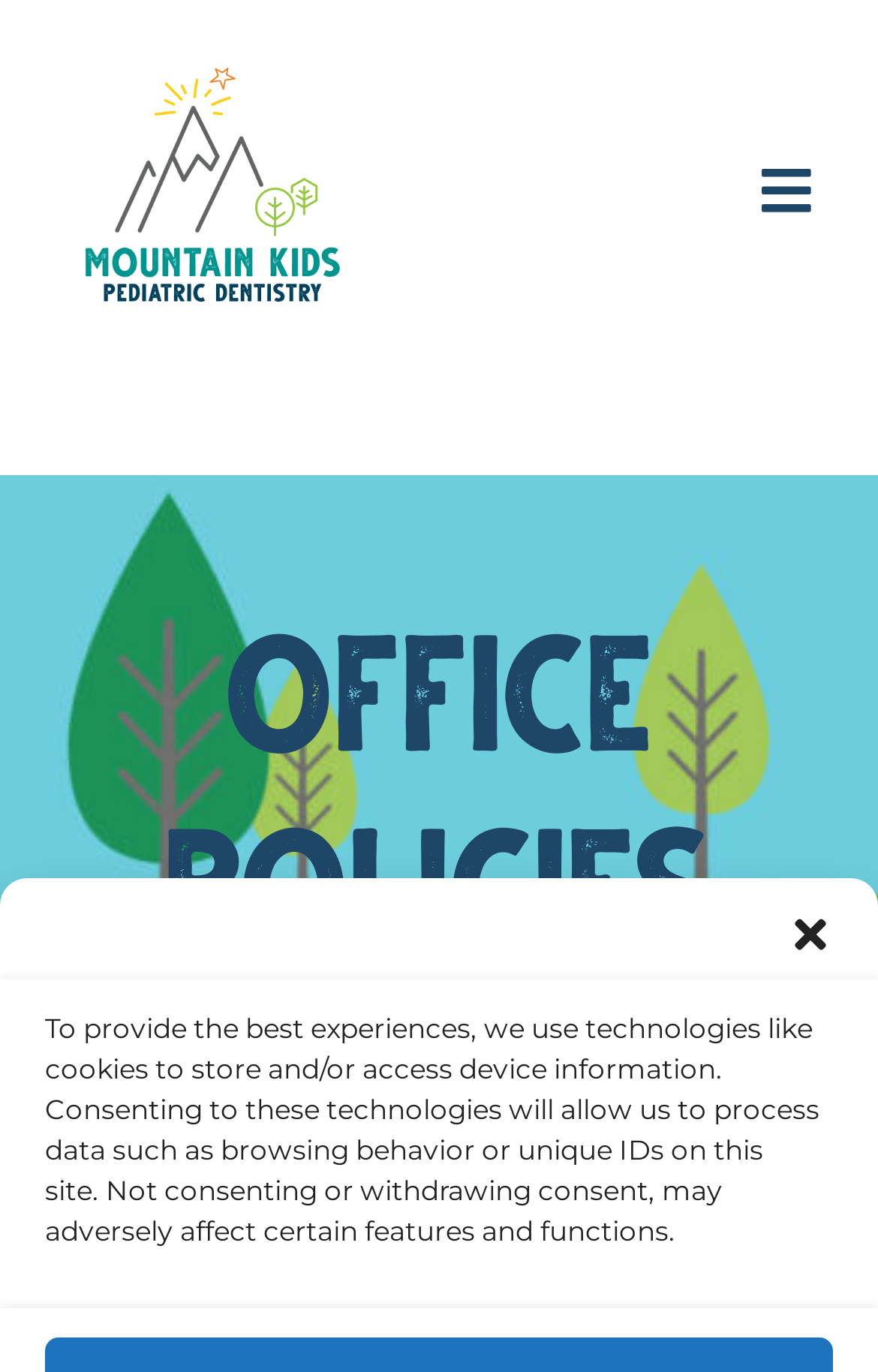Give a detailed explanation of the elements present on the webpage.

The webpage is about Mountain Kids Pediatric Dentistry, an office that provides exceptional pediatric dental care for children in a friendly, collaborative, and fun environment. 

At the top right corner, there is a button to close a dialog. Below it, there is a static text that explains the use of technologies like cookies to store and/or access device information. 

On the top left, there is a logo of Mountain Kids Pediatric Dentistry, which is an image linked to 'MKPD_logos_final-02'. 

Below the logo, there is a navigation menu labeled 'Avada Setup Menu' that can be toggled by a button on the right side. The menu has several links, including 'Home', 'About', 'First Visit', 'Dental Services', 'Resources', a phone number '970-224-3600', and 'Request An Appointment'. Some of these links have submenus that can be opened by buttons.